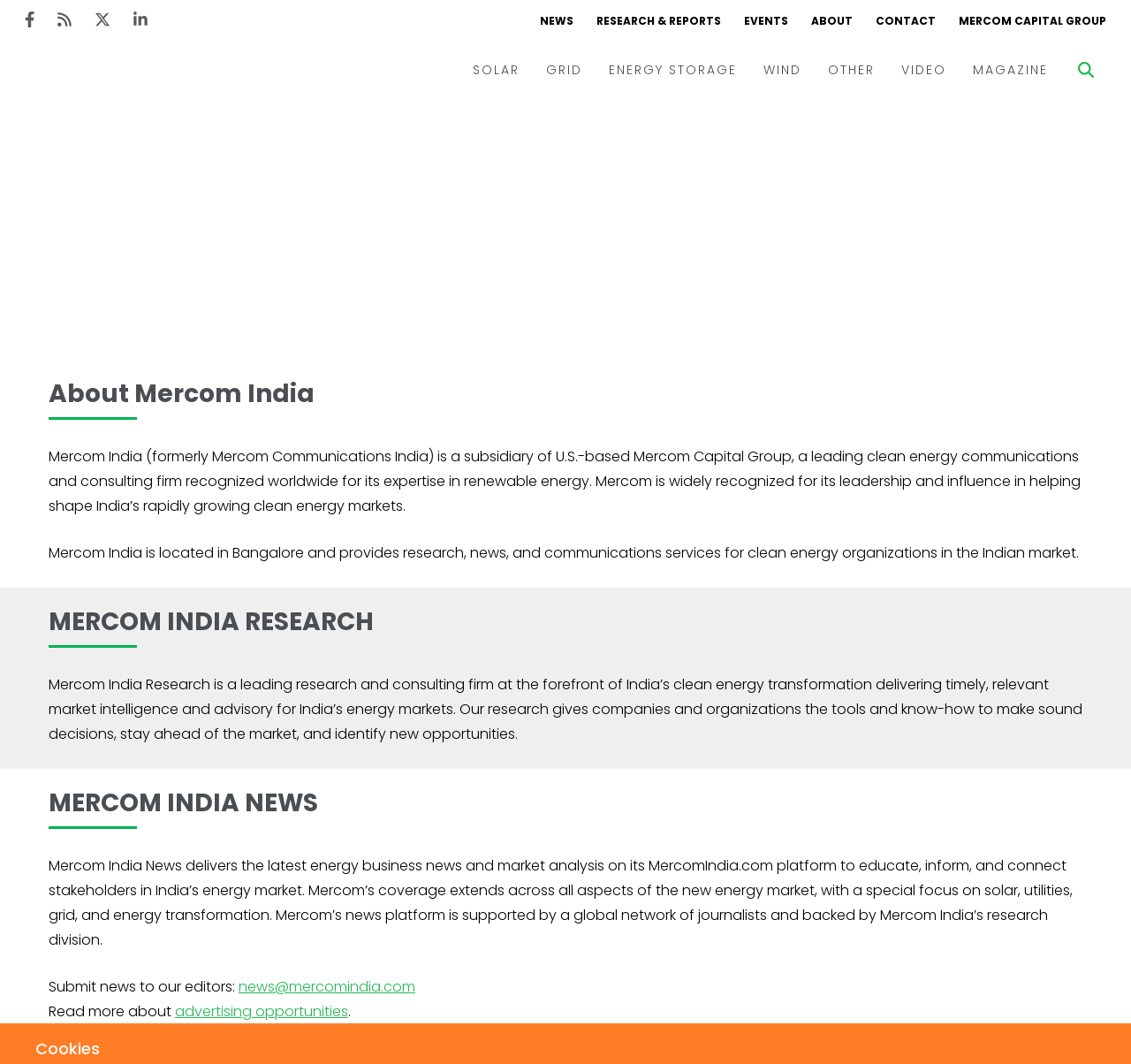Please locate the bounding box coordinates of the element that needs to be clicked to achieve the following instruction: "Enter email address to stay informed about legal developments". The coordinates should be four float numbers between 0 and 1, i.e., [left, top, right, bottom].

None